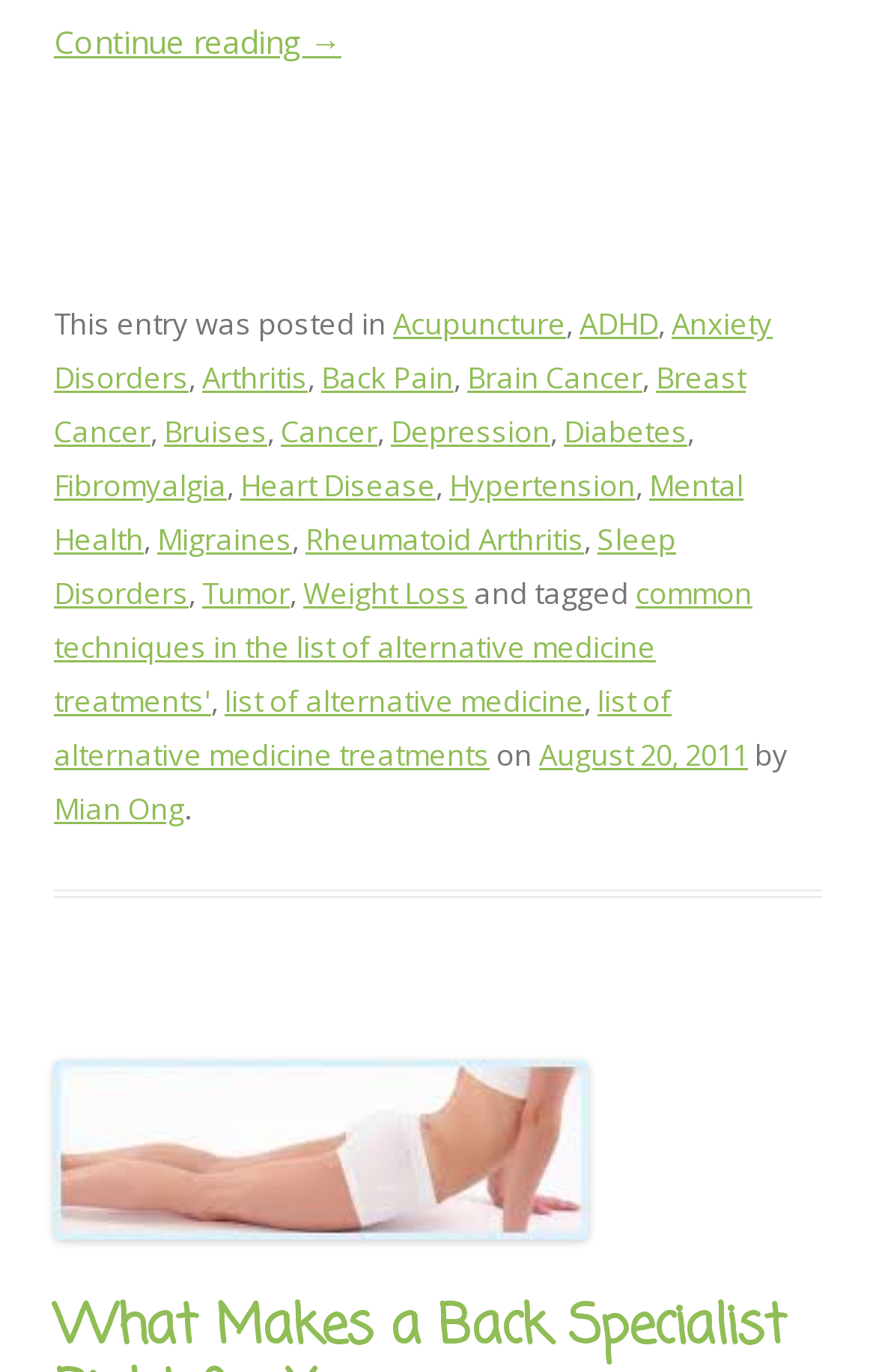Please answer the following question using a single word or phrase: What is the category of 'Acupuncture'?

Alternative medicine